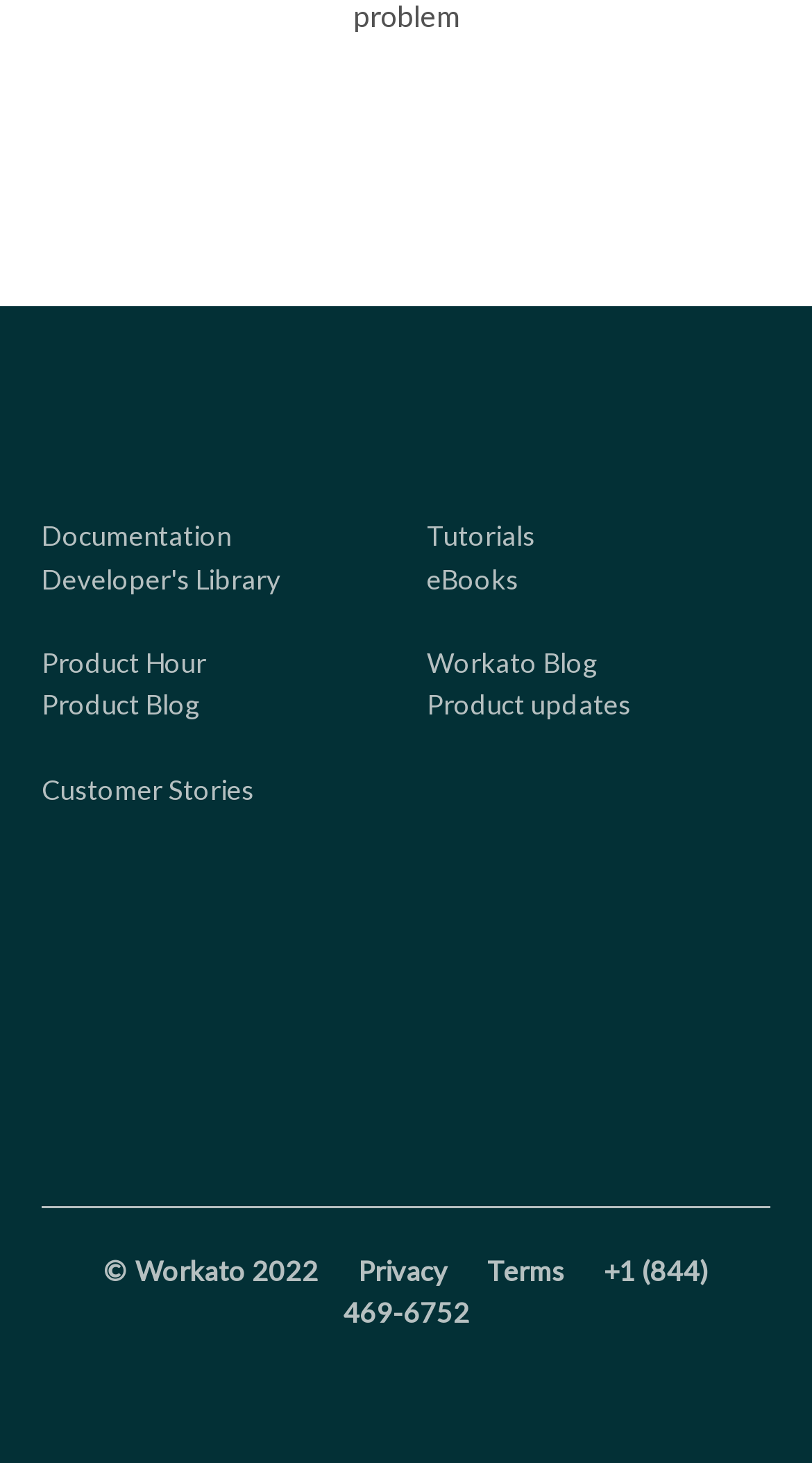How many footer links are there?
Give a single word or phrase as your answer by examining the image.

5